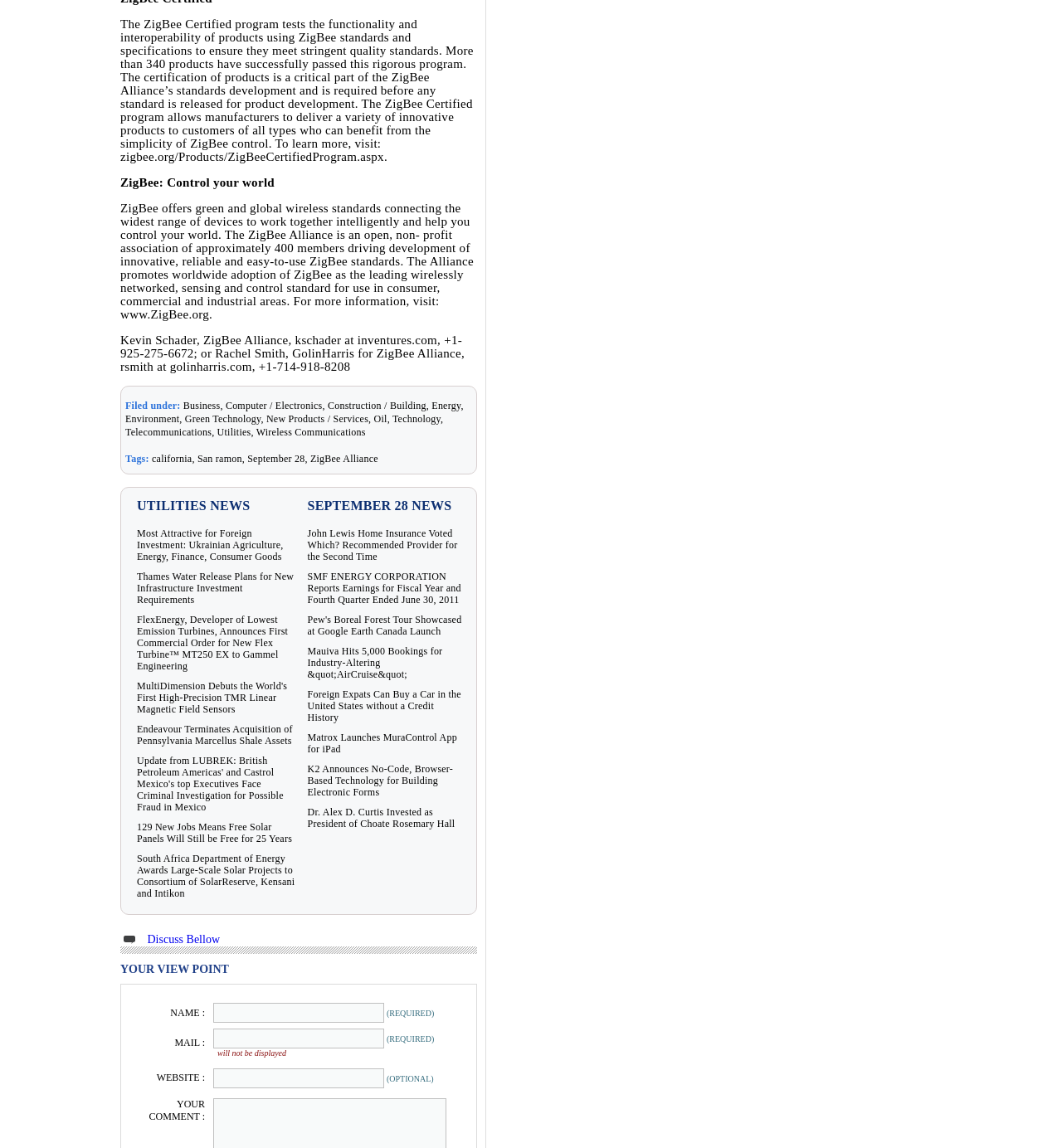Locate the bounding box coordinates of the clickable part needed for the task: "Click on 'Business'".

[0.172, 0.348, 0.207, 0.358]